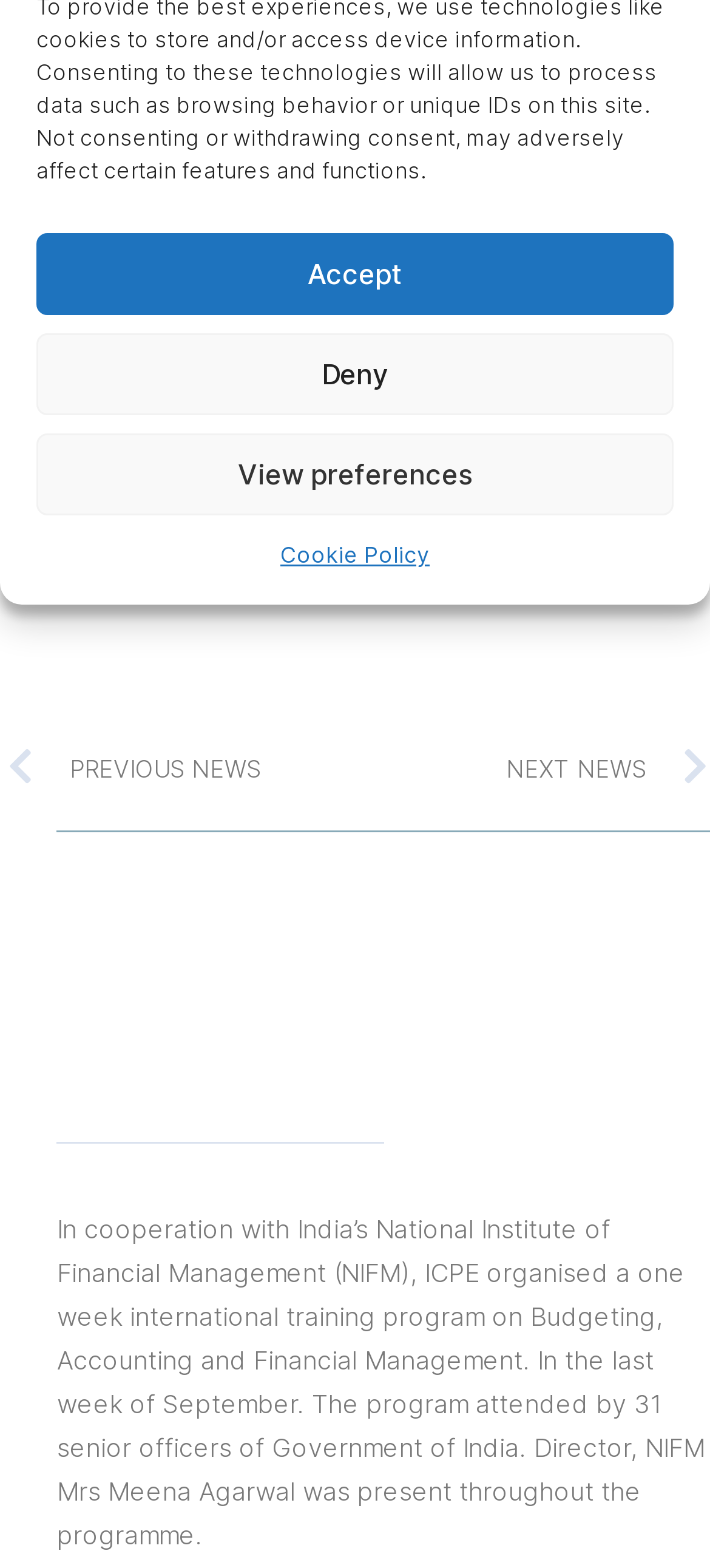Locate the bounding box of the UI element based on this description: "Next NEWSNext". Provide four float numbers between 0 and 1 as [left, top, right, bottom].

[0.504, 0.477, 0.997, 0.504]